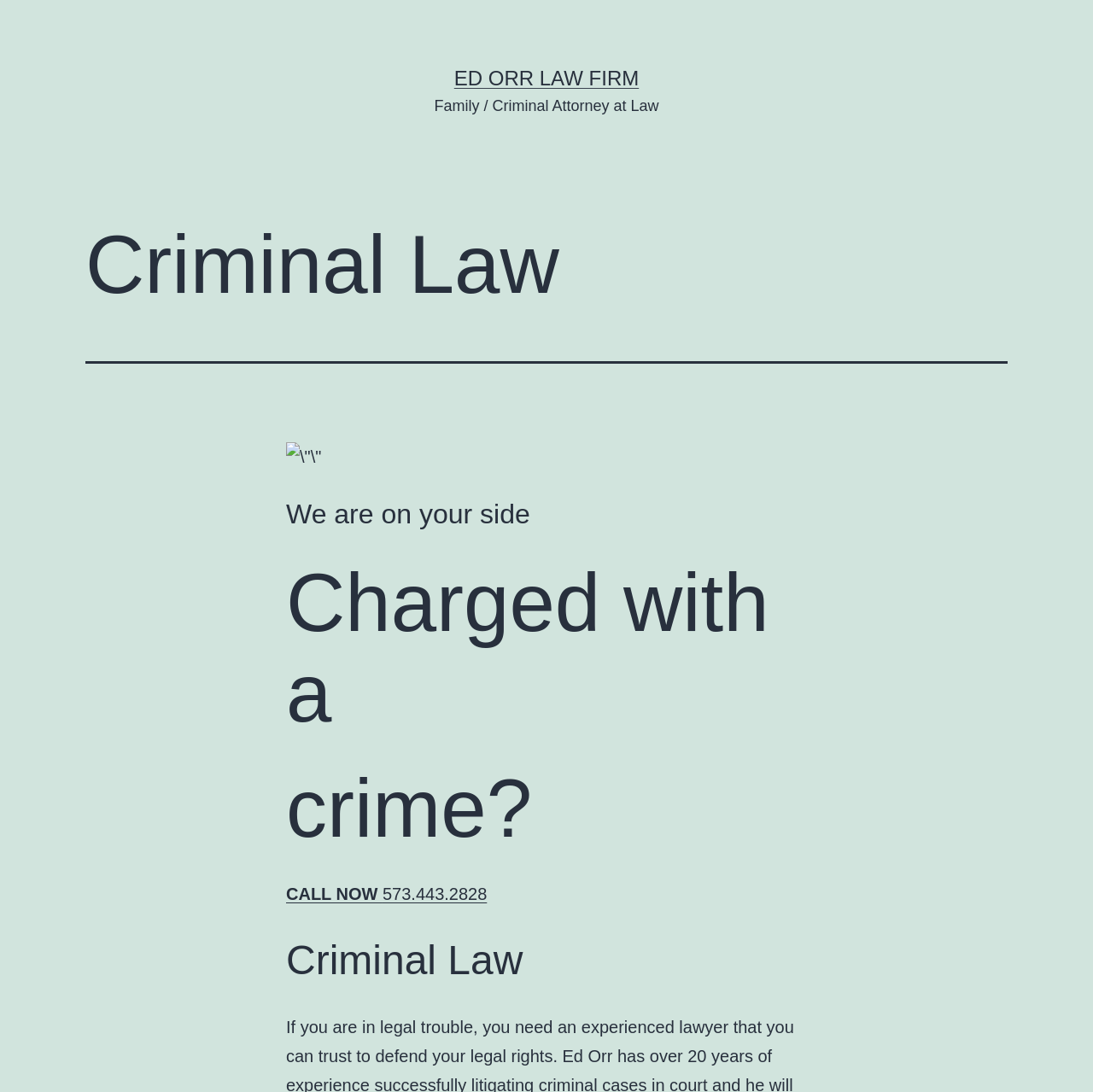What is the name of the law firm?
Refer to the screenshot and respond with a concise word or phrase.

ED ORR LAW FIRM